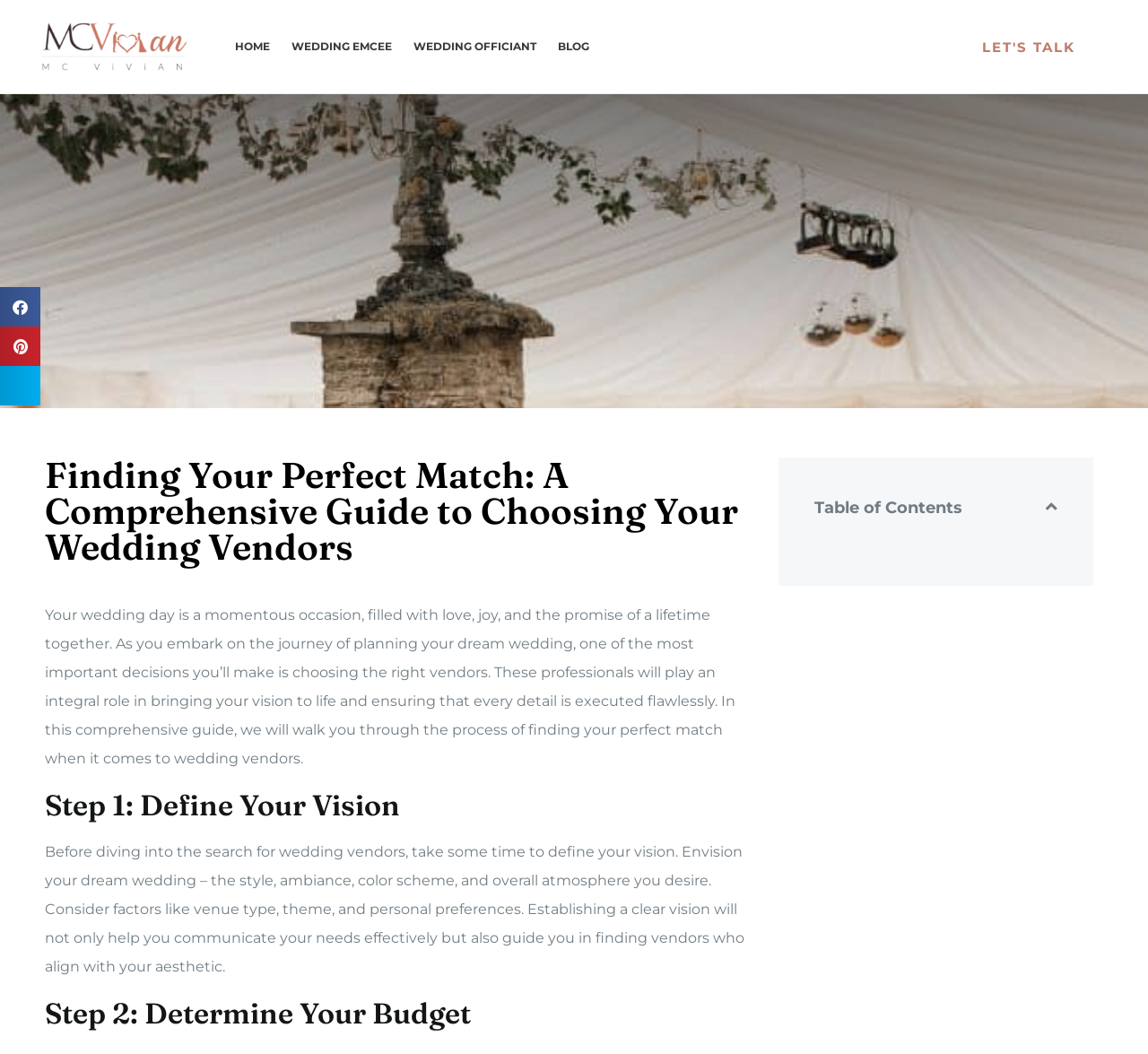Identify the main heading from the webpage and provide its text content.

Finding Your Perfect Match: A Comprehensive Guide to Choosing Your Wedding Vendors